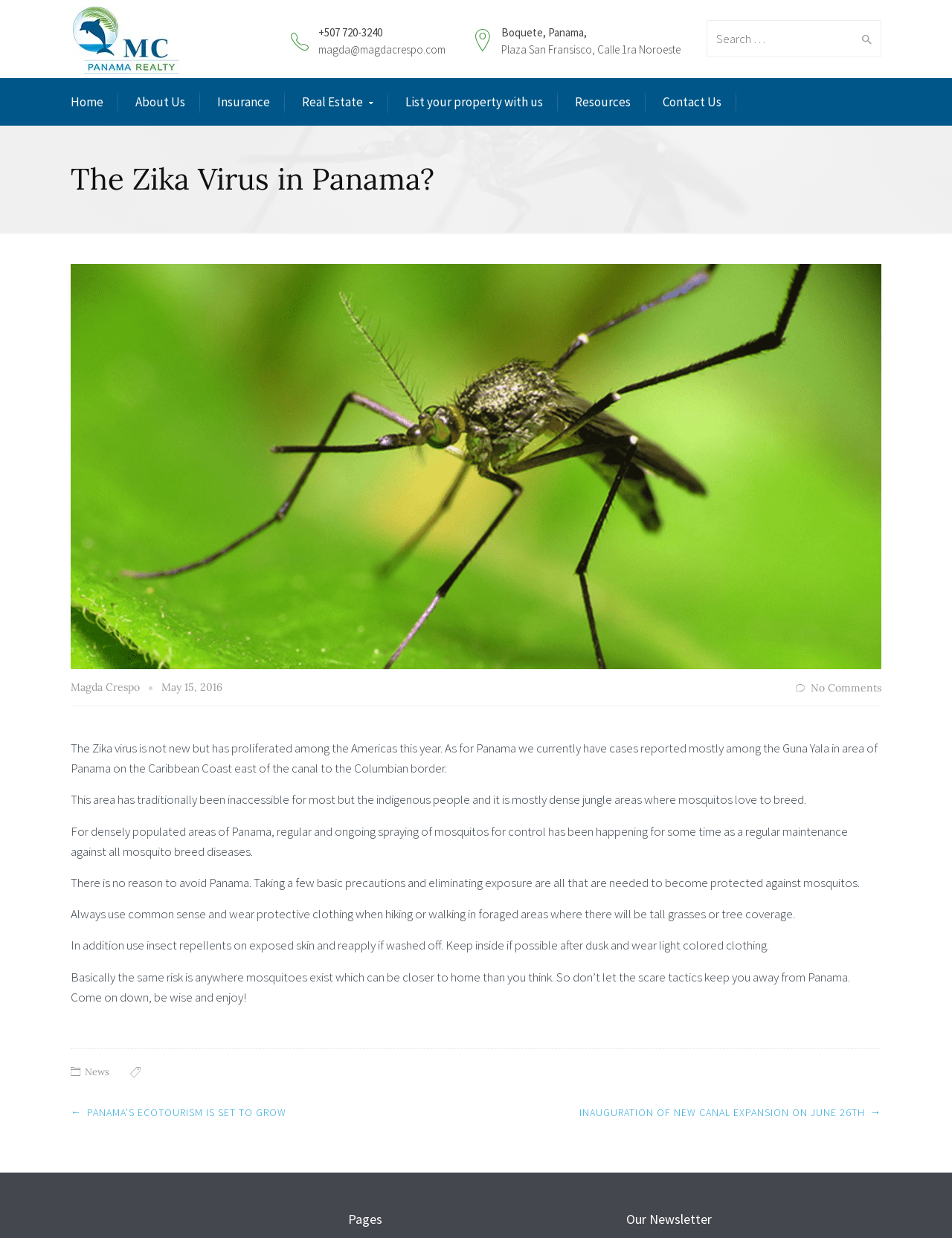Identify the bounding box coordinates for the UI element described as follows: List your property with us. Use the format (top-left x, top-left y, bottom-right x, bottom-right y) and ensure all values are floating point numbers between 0 and 1.

[0.426, 0.074, 0.57, 0.091]